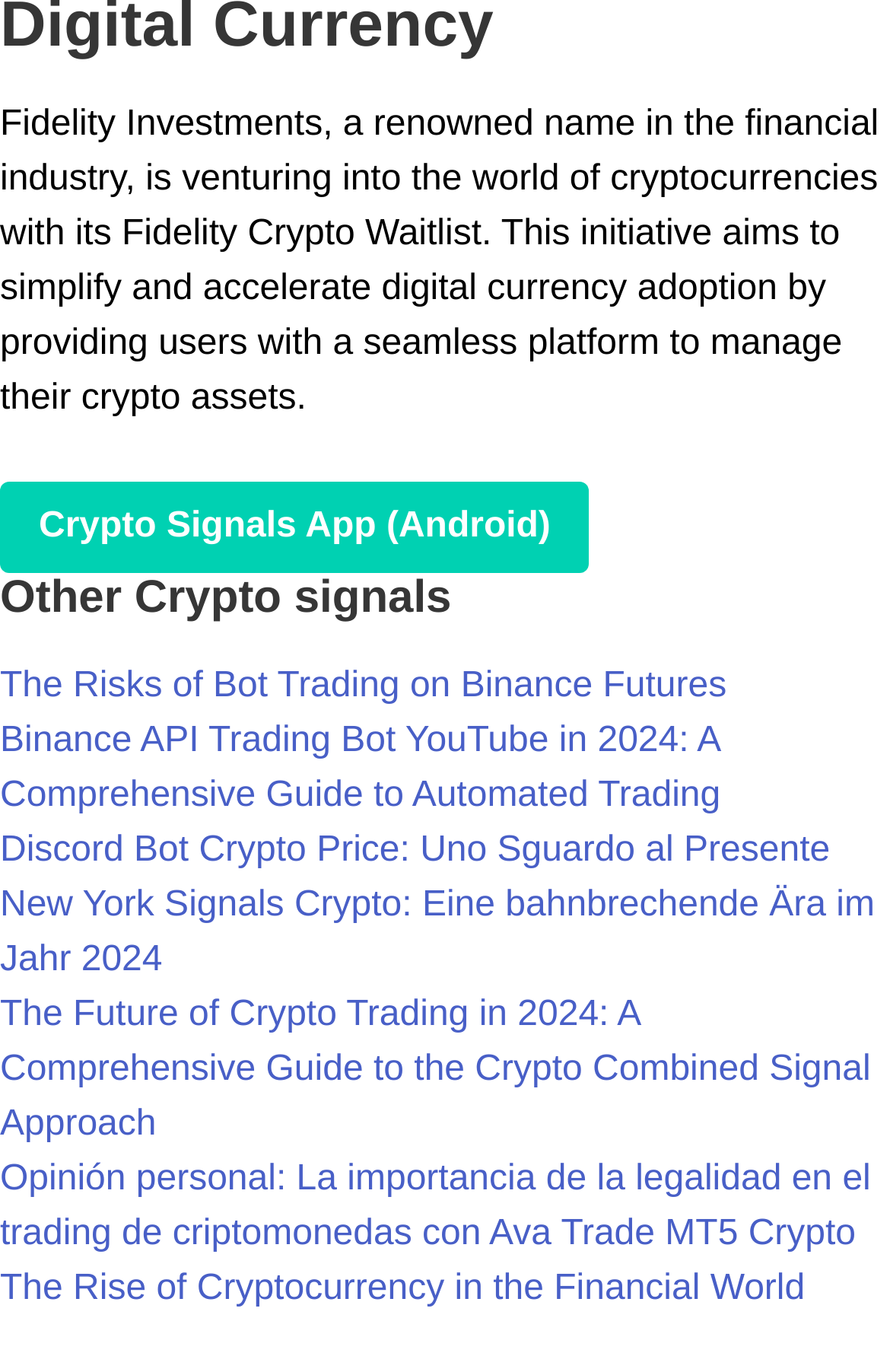Identify the bounding box coordinates for the element that needs to be clicked to fulfill this instruction: "Check out The Rise of Cryptocurrency in the Financial World". Provide the coordinates in the format of four float numbers between 0 and 1: [left, top, right, bottom].

[0.0, 0.926, 0.904, 0.954]